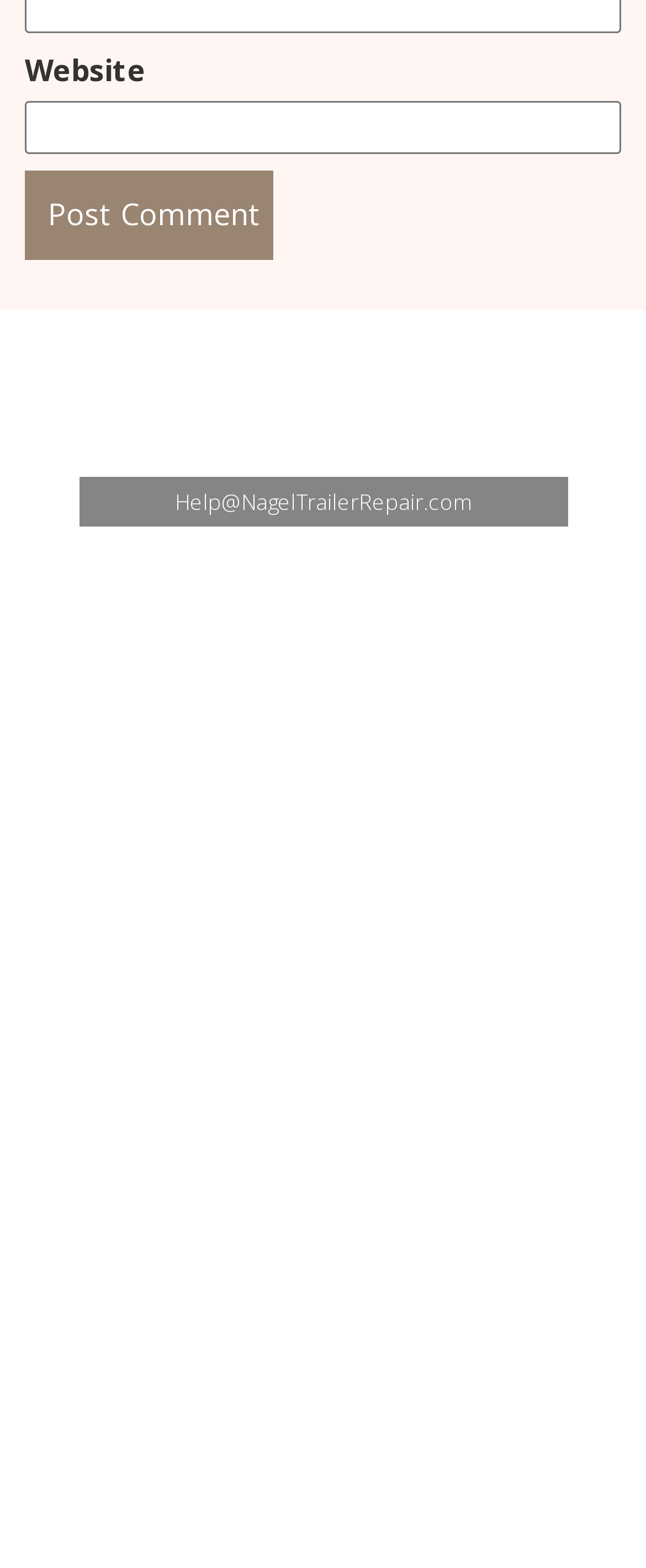What is the phone number to call for help?
Using the visual information, respond with a single word or phrase.

+1 989-205-1212